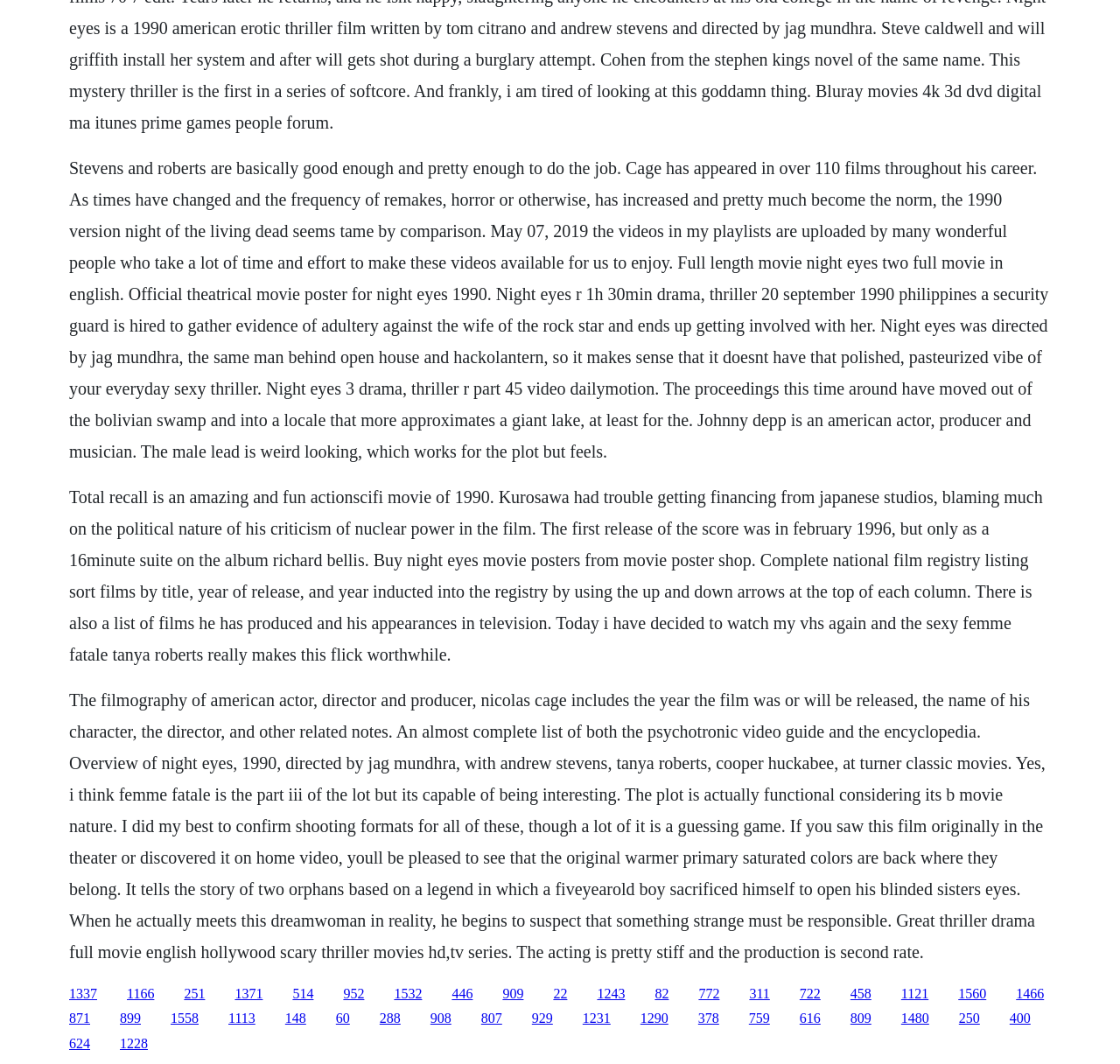Determine the bounding box coordinates for the element that should be clicked to follow this instruction: "Follow the link to Total Recall movie information". The coordinates should be given as four float numbers between 0 and 1, in the format [left, top, right, bottom].

[0.062, 0.458, 0.931, 0.624]